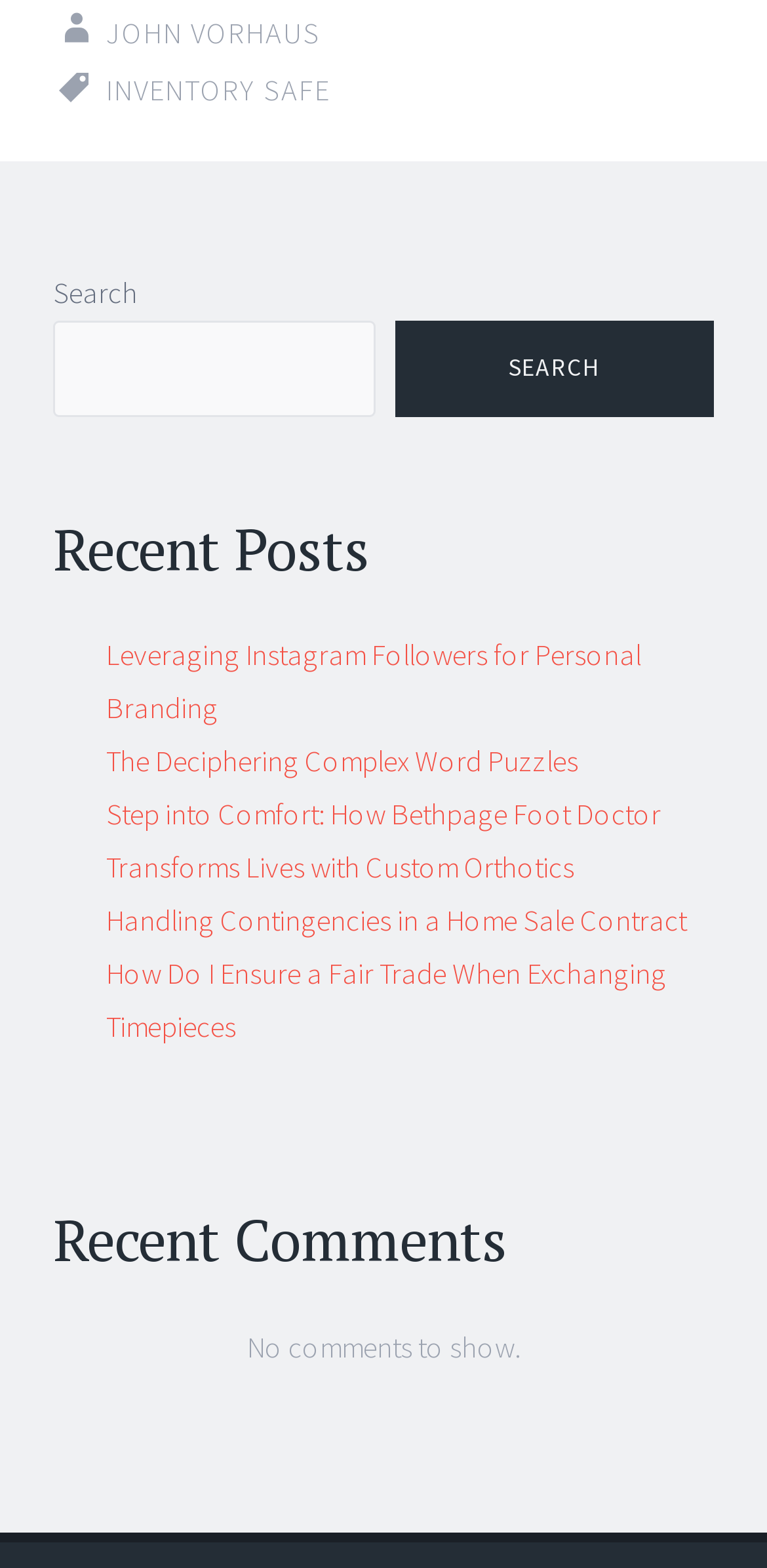What is the title of the first recent post?
Relying on the image, give a concise answer in one word or a brief phrase.

Leveraging Instagram Followers for Personal Branding